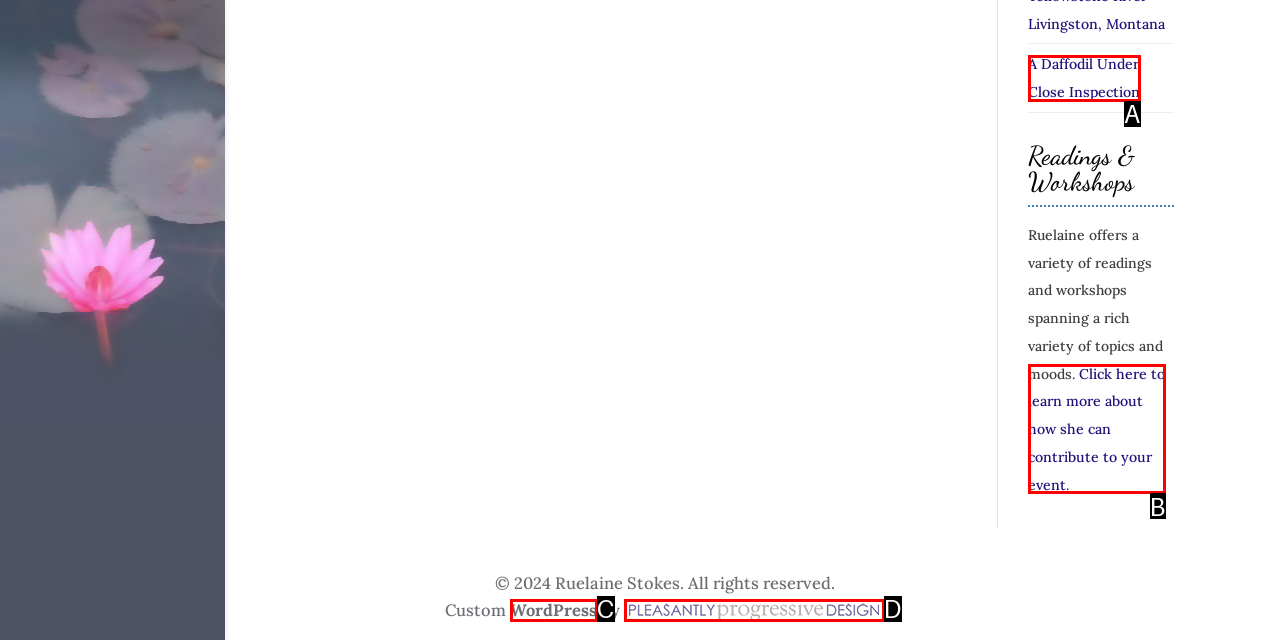Based on the description: WordPress, identify the matching HTML element. Reply with the letter of the correct option directly.

C